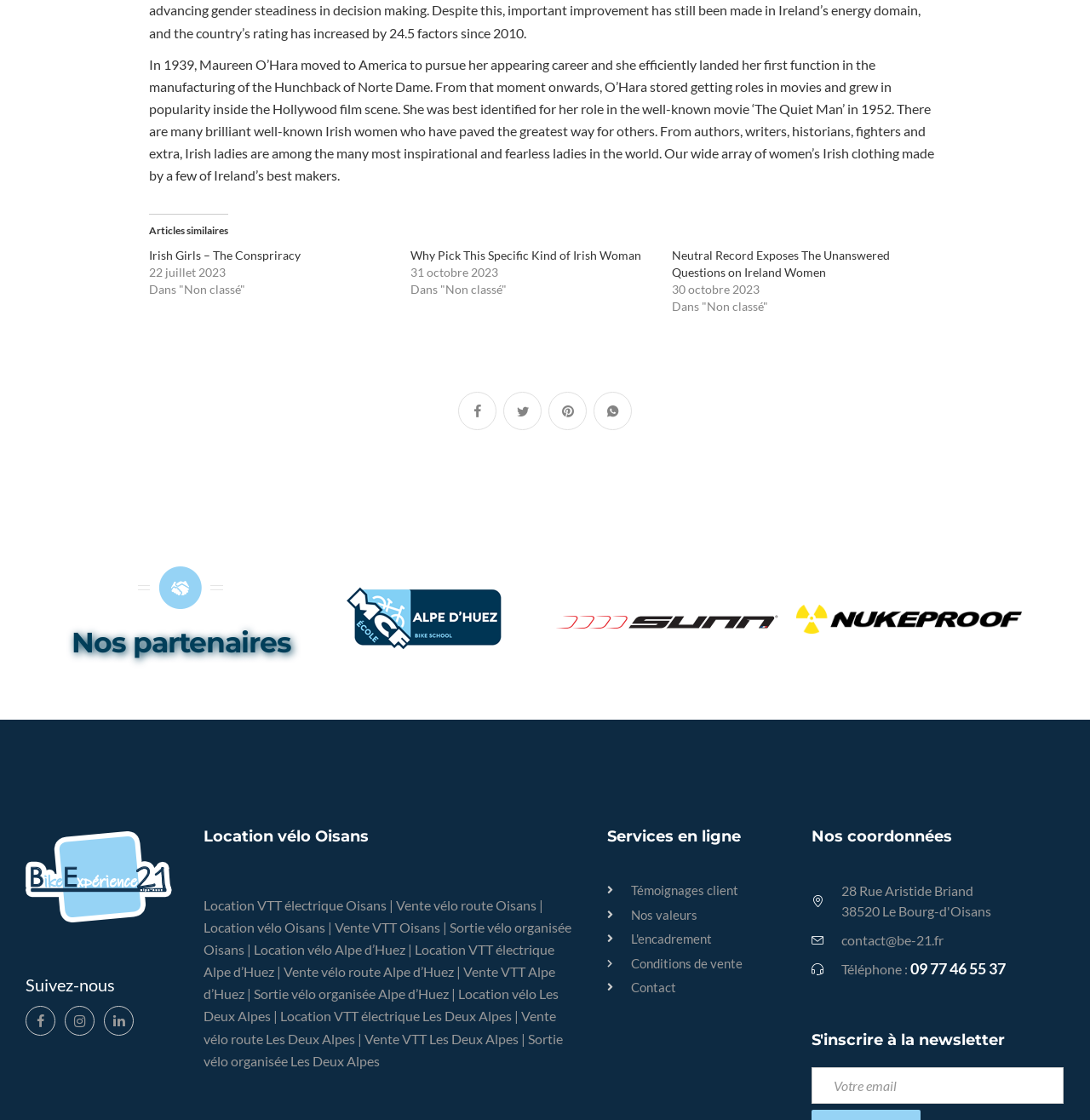Please find the bounding box coordinates of the clickable region needed to complete the following instruction: "Click on the link 'Why Pick This Specific Kind of Irish Woman'". The bounding box coordinates must consist of four float numbers between 0 and 1, i.e., [left, top, right, bottom].

[0.376, 0.222, 0.588, 0.235]